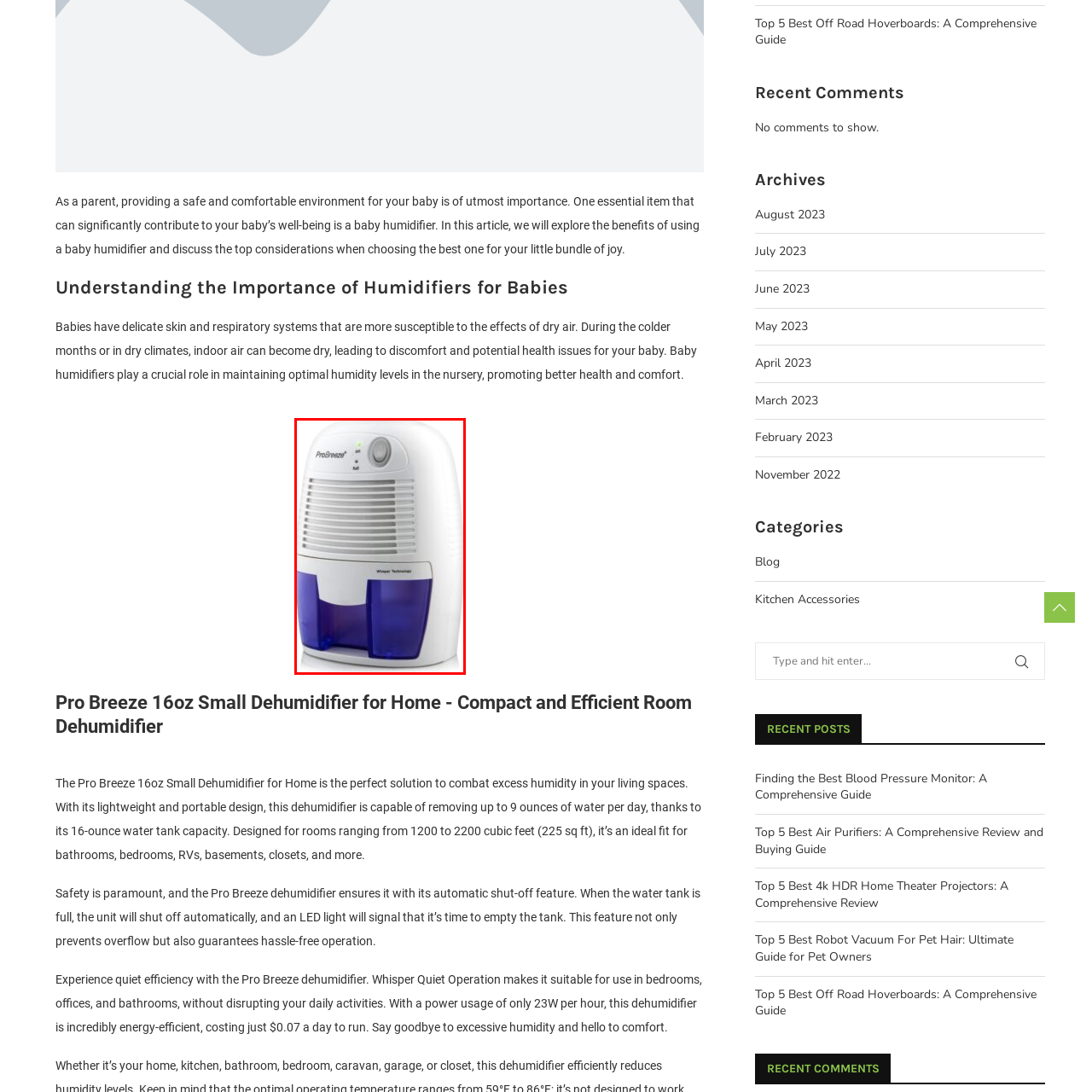Take a close look at the image marked with a red boundary and thoroughly answer the ensuing question using the information observed in the image:
How much moisture can it remove per day?

According to the caption, the dehumidifier is capable of removing up to 9 ounces of moisture per day, making it effective in combating excess humidity in various living spaces.